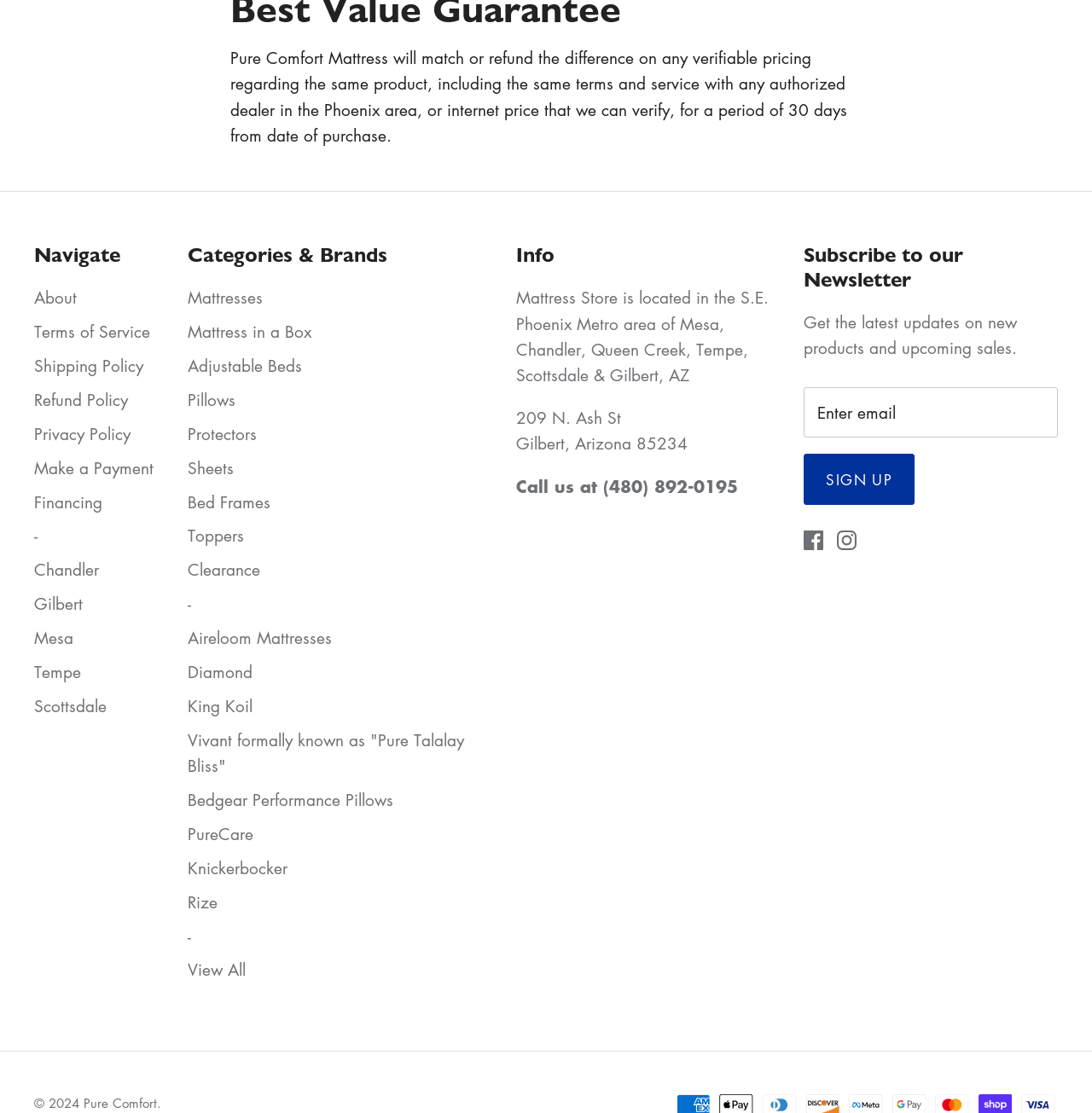Please determine the bounding box coordinates of the section I need to click to accomplish this instruction: "Enter email address to subscribe to the newsletter".

[0.736, 0.348, 0.969, 0.393]